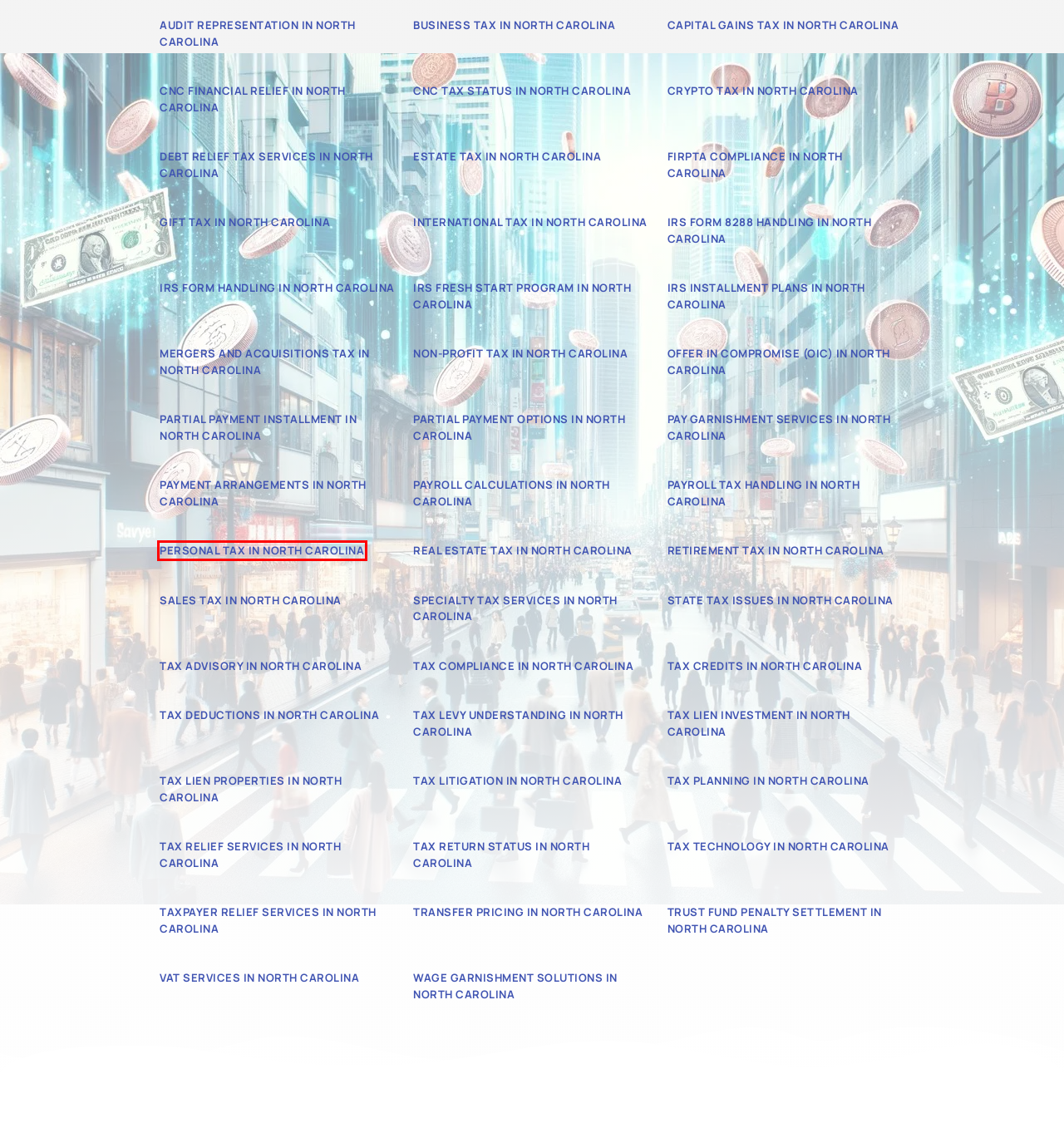You are provided with a screenshot of a webpage where a red rectangle bounding box surrounds an element. Choose the description that best matches the new webpage after clicking the element in the red bounding box. Here are the choices:
A. Capital Gains Tax In North Carolina - Brightside Tax Relief
B. Estate Tax In North Carolina - Brightside Tax Relief
C. Tax Relief Services In North Carolina - Brightside Tax Relief
D. Transfer Pricing In North Carolina - Brightside Tax Relief
E. Personal Tax In North Carolina - Brightside Tax Relief
F. IRS Fresh Start Program In North Carolina - Brightside Tax Relief
G. Tax Compliance In North Carolina - Brightside Tax Relief
H. Crypto Tax In North Carolina - Brightside Tax Relief

E